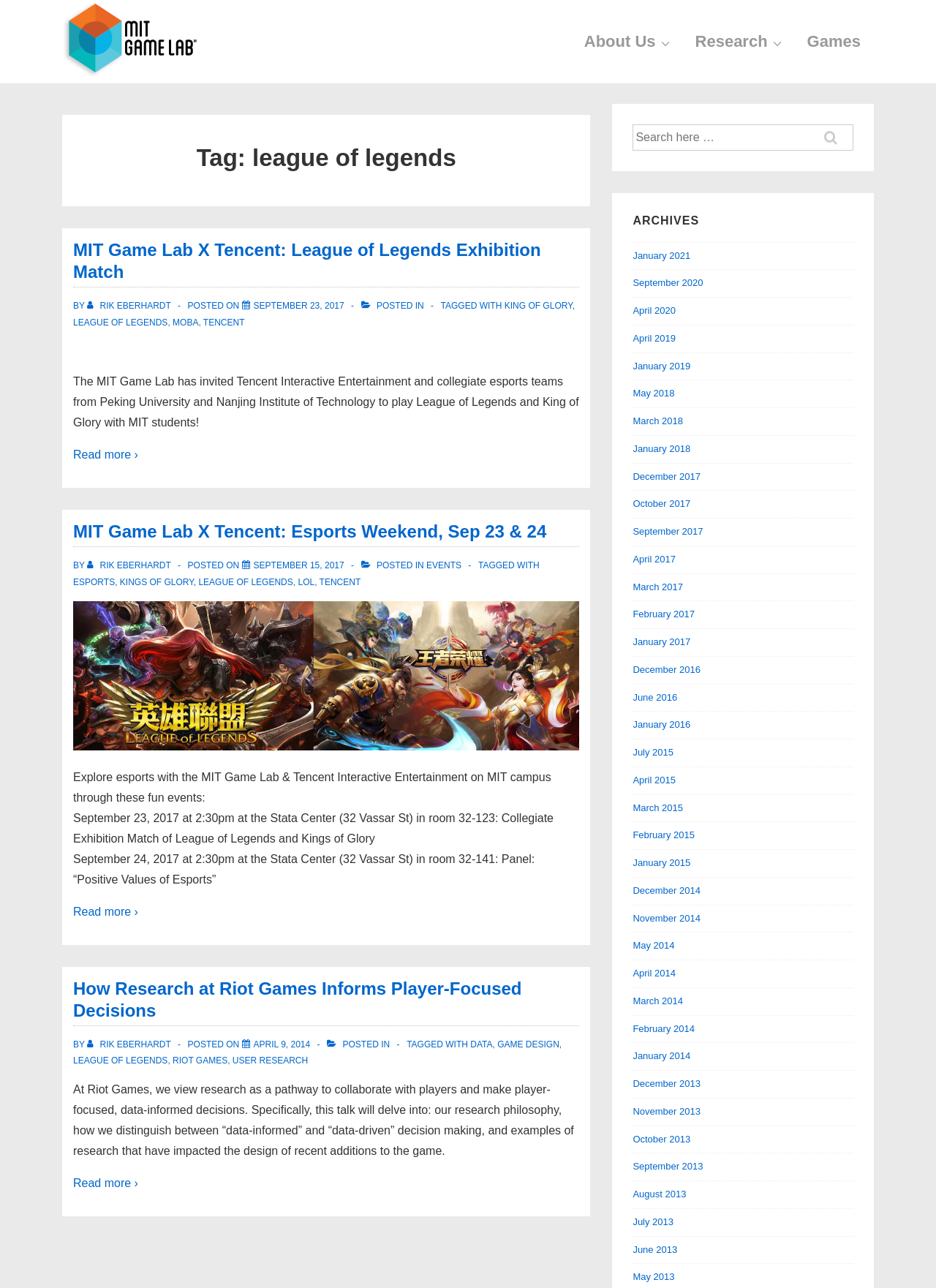How many articles are on the webpage? From the image, respond with a single word or brief phrase.

3